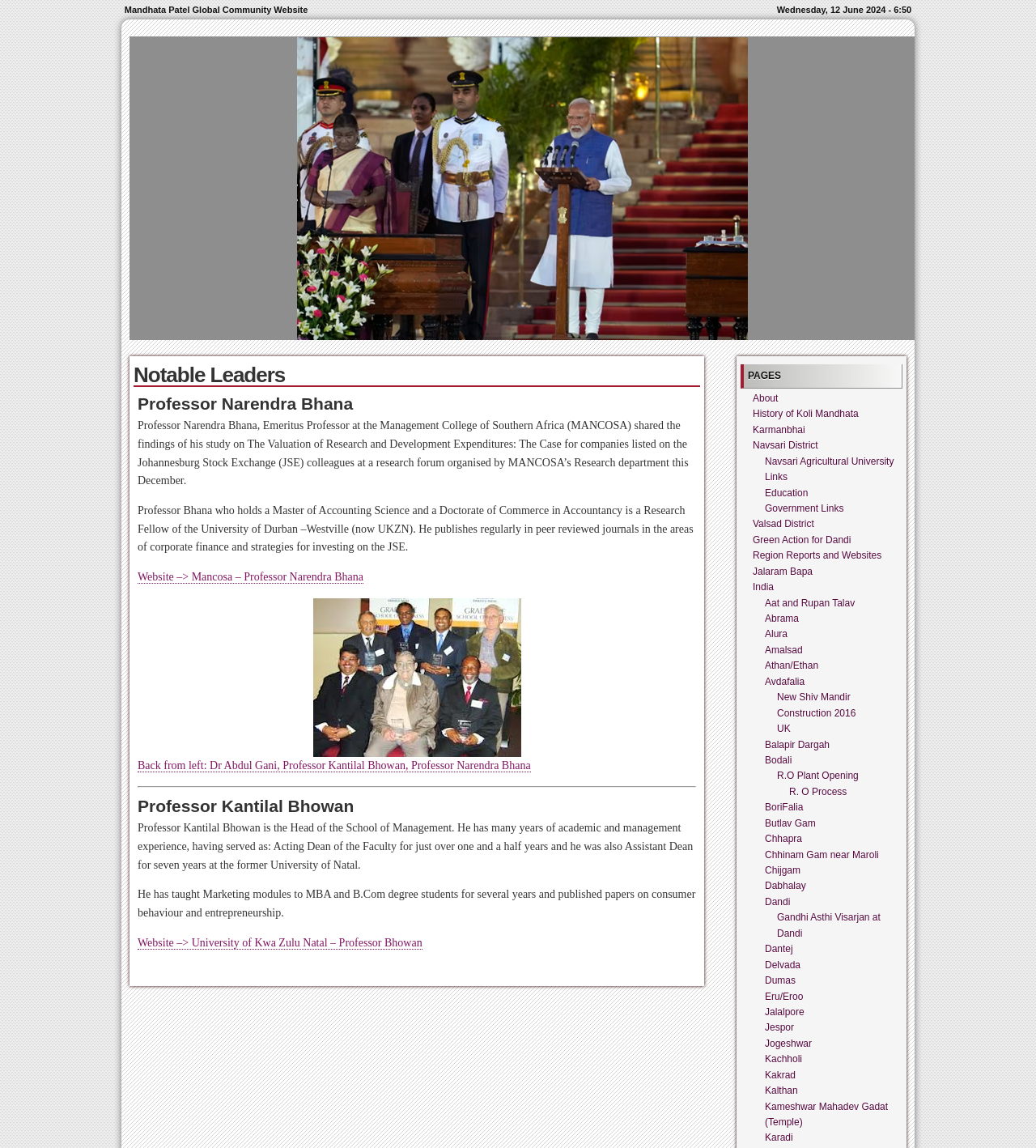What is the name of the research department that organized a research forum?
Please respond to the question with a detailed and informative answer.

I found the answer by looking at the article section of the webpage, where it mentions 'Professor Narendra Bhana, Emeritus Professor at the Management College of Southern Africa (MANCOSA) shared the findings of his study on The Valuation of Research and Development Expenditures: The Case for companies listed on the Johannesburg Stock Exchange (JSE) colleagues at a research forum organised by MANCOSA’s Research department this December.'